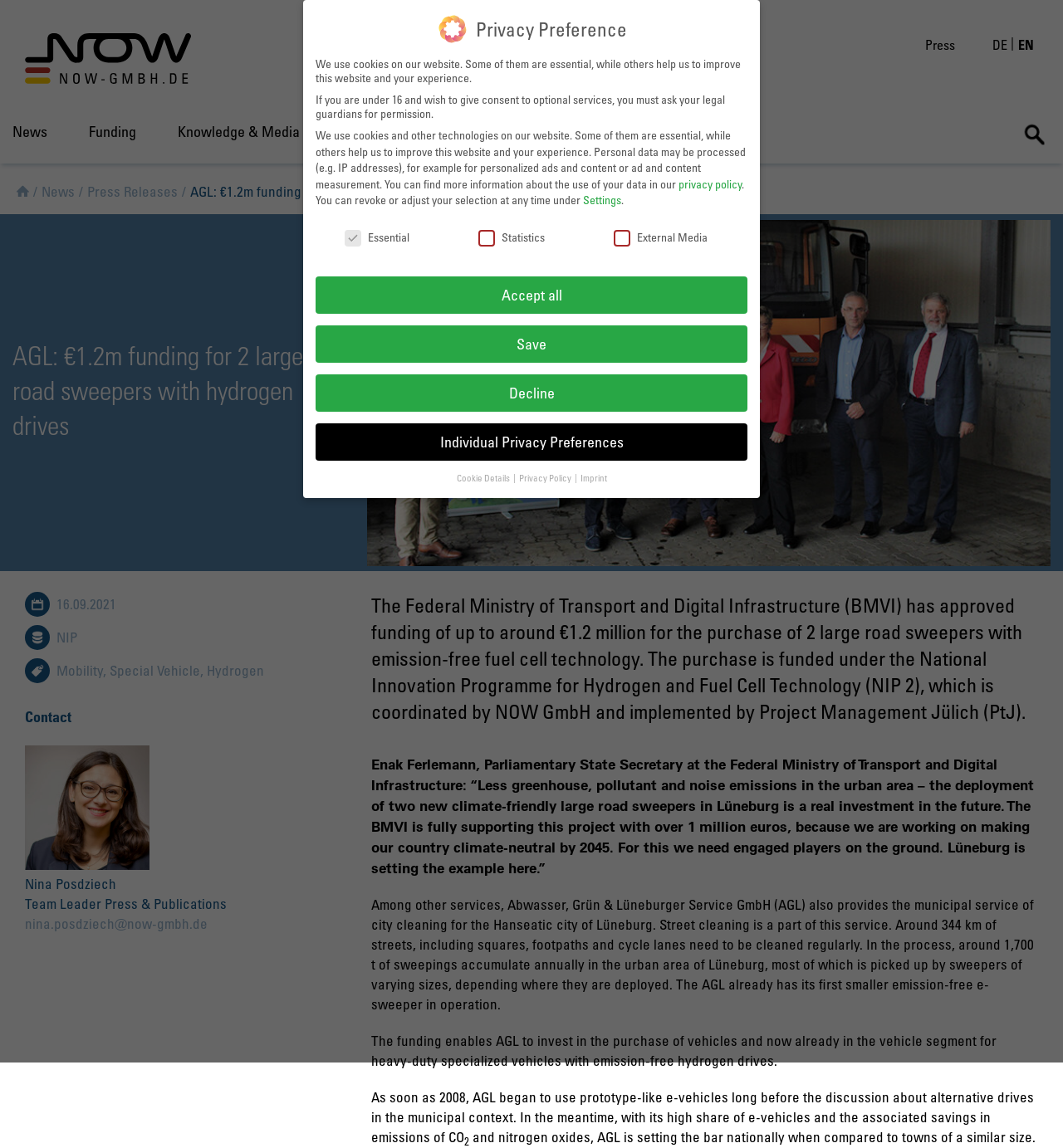What is the topic of the news article on the webpage?
From the image, respond using a single word or phrase.

Funding for road sweepers